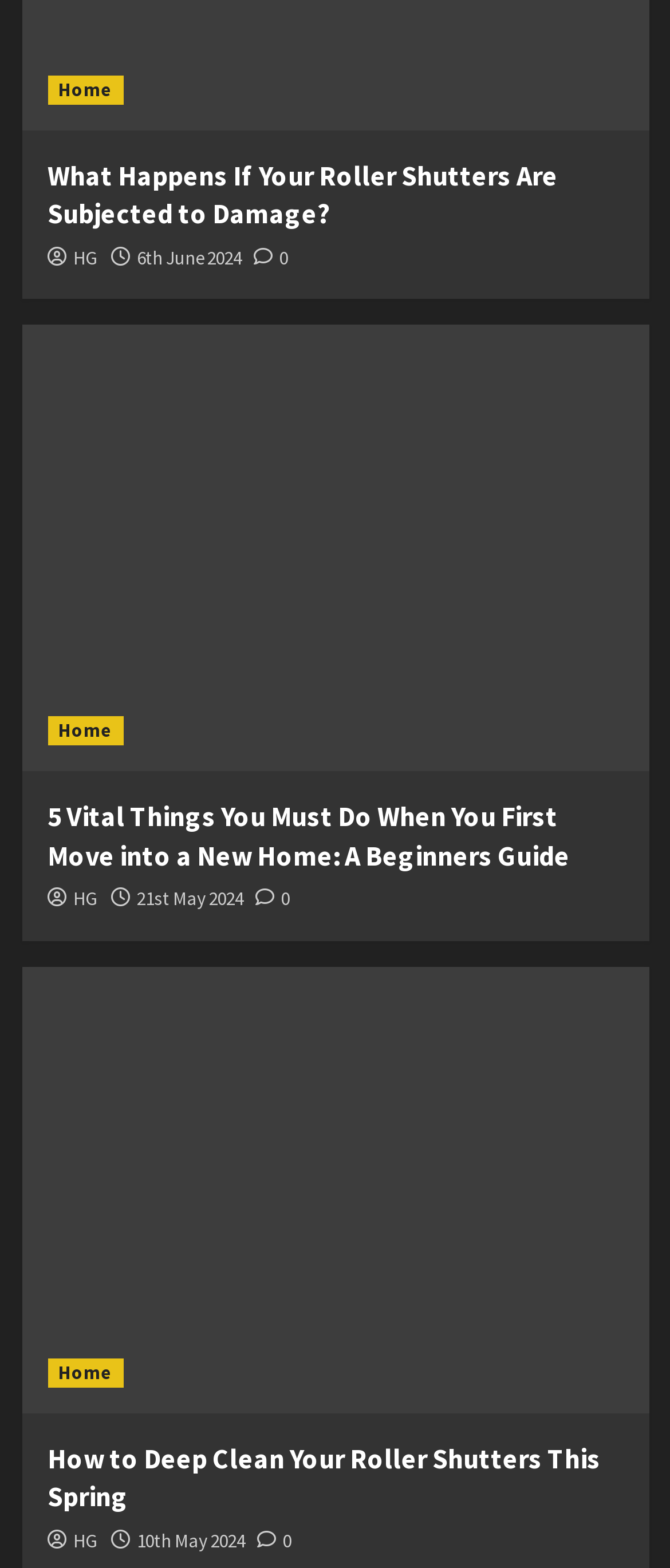Identify the bounding box coordinates of the section to be clicked to complete the task described by the following instruction: "click the 'Home' link". The coordinates should be four float numbers between 0 and 1, formatted as [left, top, right, bottom].

[0.071, 0.048, 0.183, 0.067]